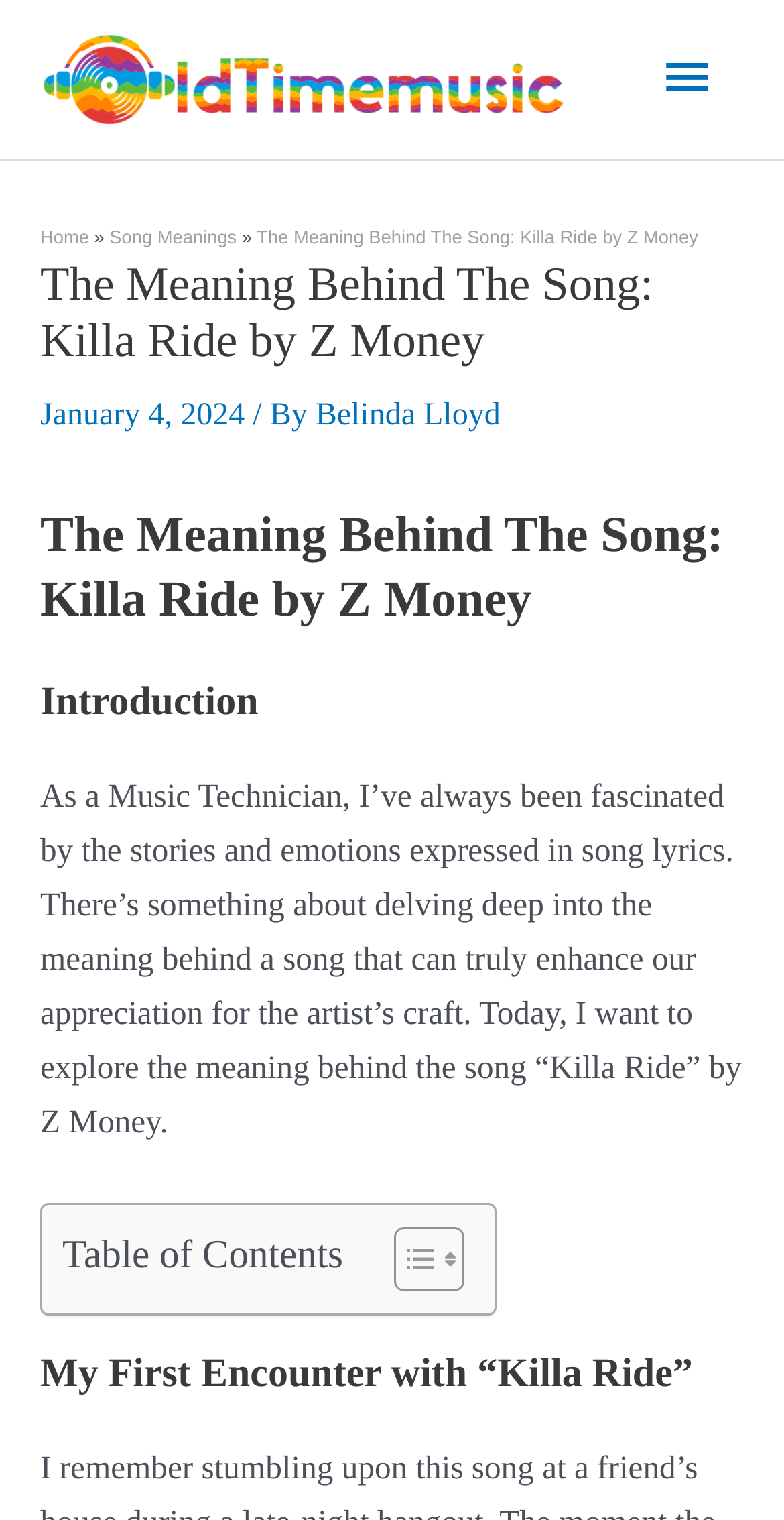Answer the following inquiry with a single word or phrase:
Who is the author of the article?

Belinda Lloyd